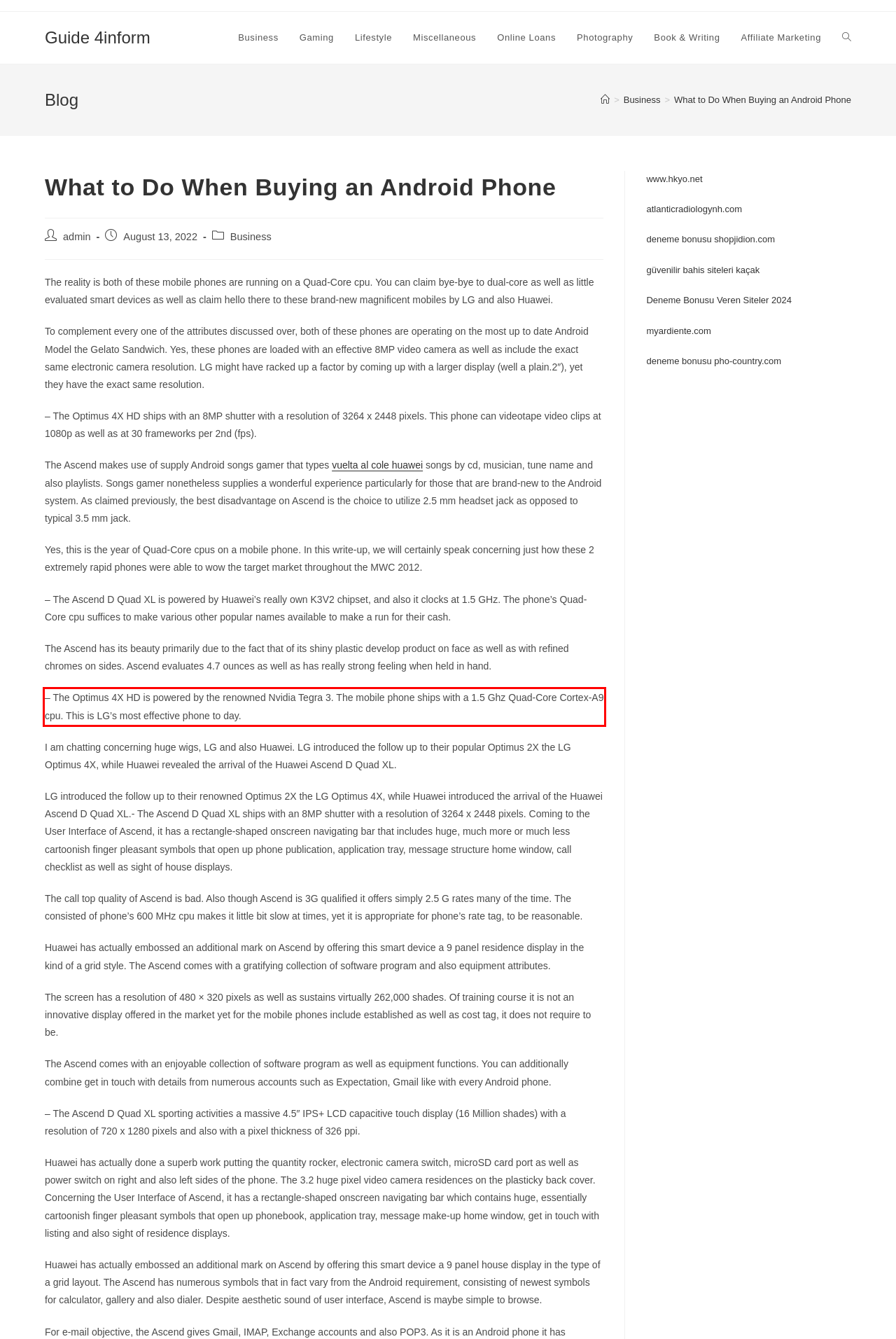Analyze the screenshot of the webpage and extract the text from the UI element that is inside the red bounding box.

– The Optimus 4X HD is powered by the renowned Nvidia Tegra 3. The mobile phone ships with a 1.5 Ghz Quad-Core Cortex-A9 cpu. This is LG’s most effective phone to day.